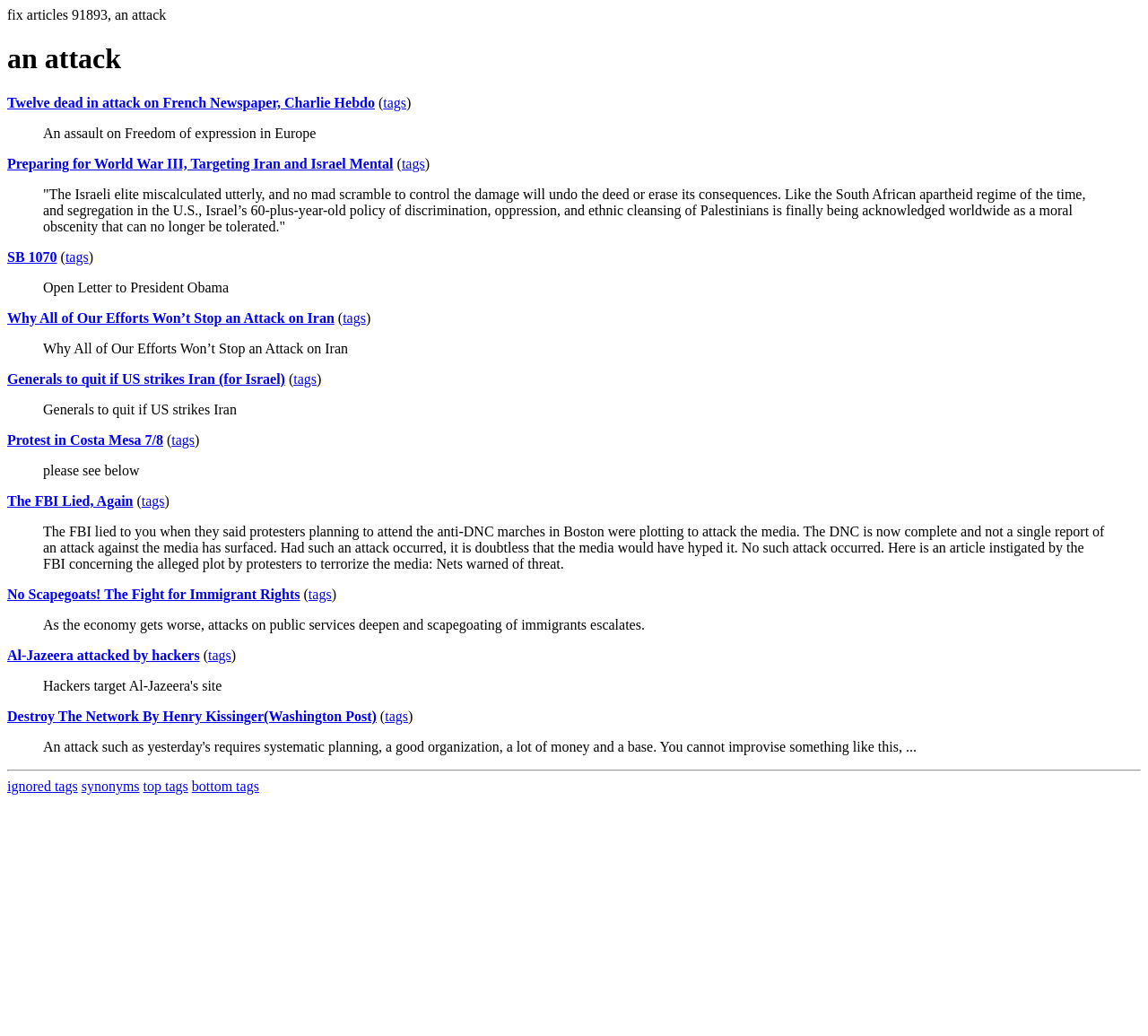Give a one-word or phrase response to the following question: How many blockquotes are on the webpage?

13